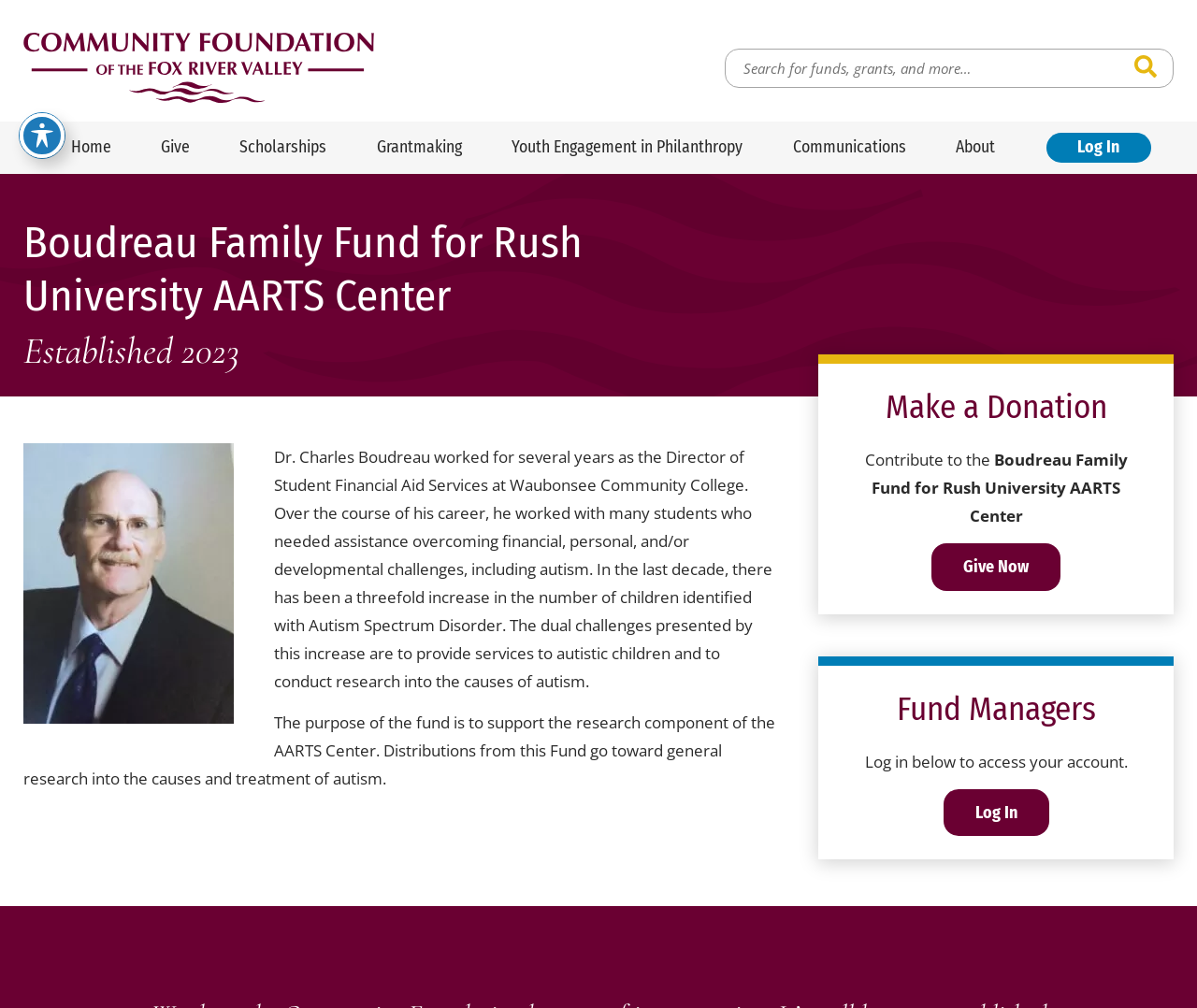Please identify the bounding box coordinates of the element on the webpage that should be clicked to follow this instruction: "Call the phone number". The bounding box coordinates should be given as four float numbers between 0 and 1, formatted as [left, top, right, bottom].

None